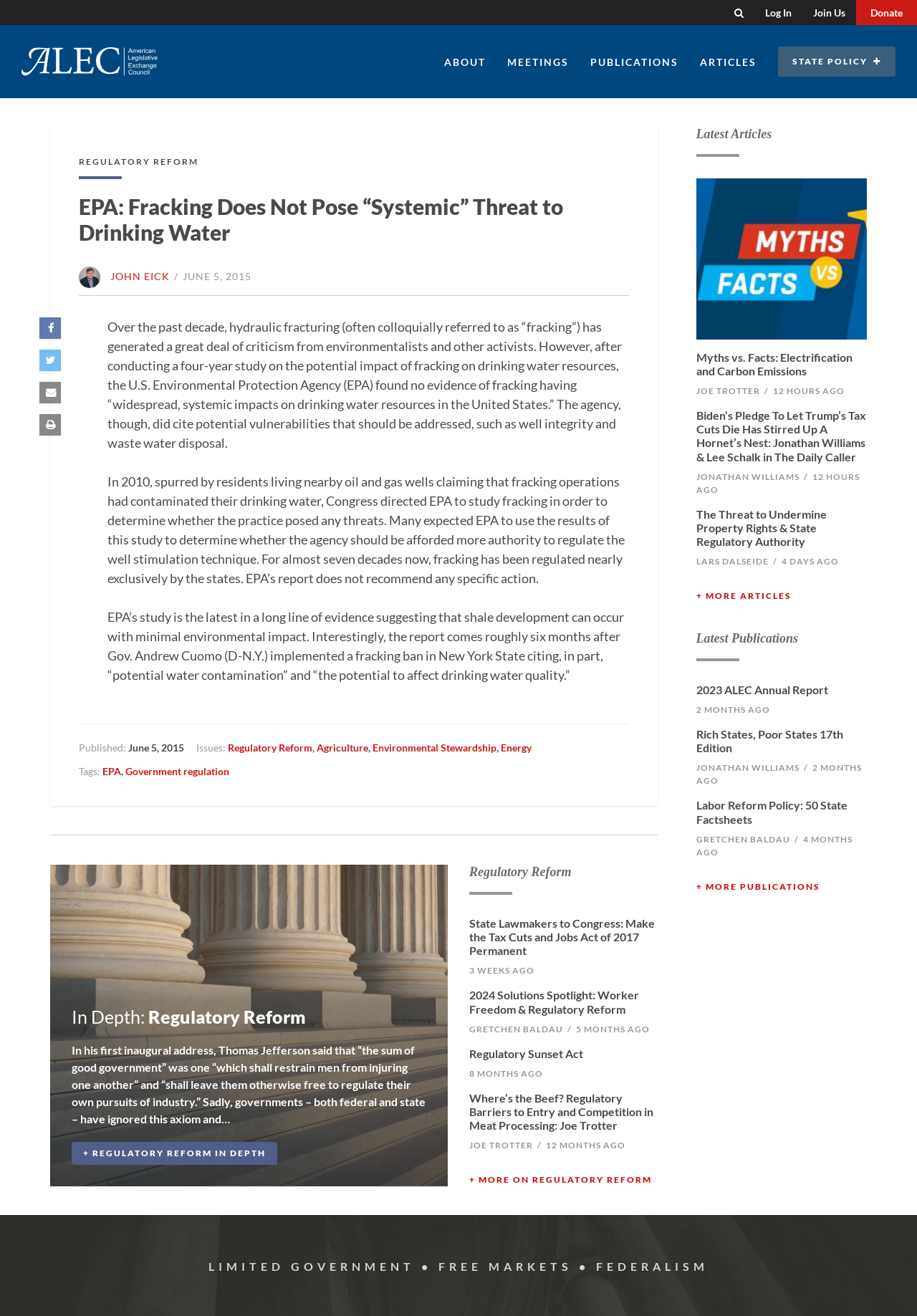Please specify the bounding box coordinates of the region to click in order to perform the following instruction: "Read article about EPA: Fracking Does Not Pose “Systemic” Threat to Drinking Water".

[0.086, 0.147, 0.686, 0.186]